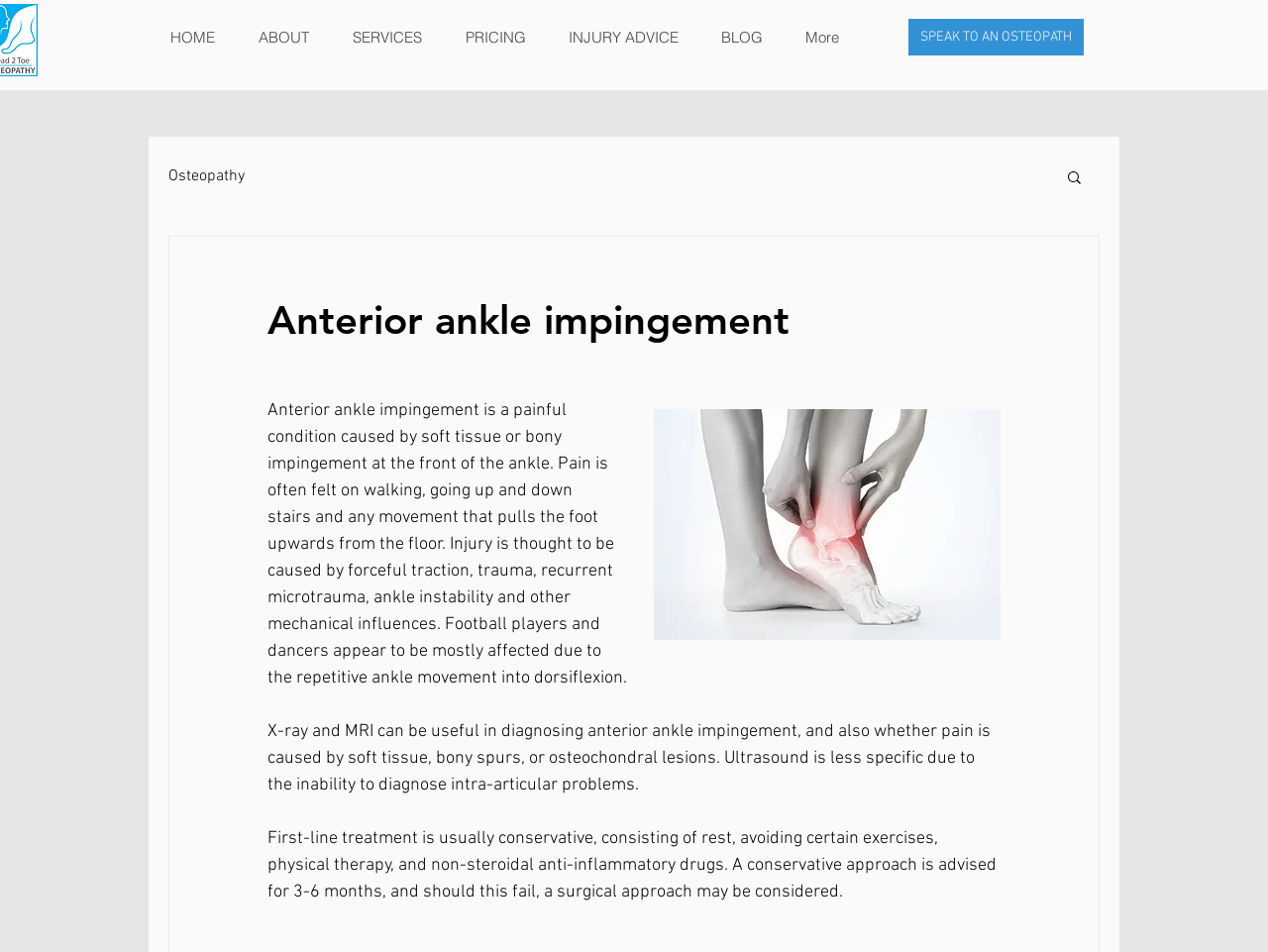How long is the conservative treatment approach advised for?
Please give a detailed and elaborate answer to the question based on the image.

According to the webpage, the first-line treatment for anterior ankle impingement is usually conservative, consisting of rest, avoiding certain exercises, physical therapy, and non-steroidal anti-inflammatory drugs, and this approach is advised for 3-6 months before considering a surgical approach.